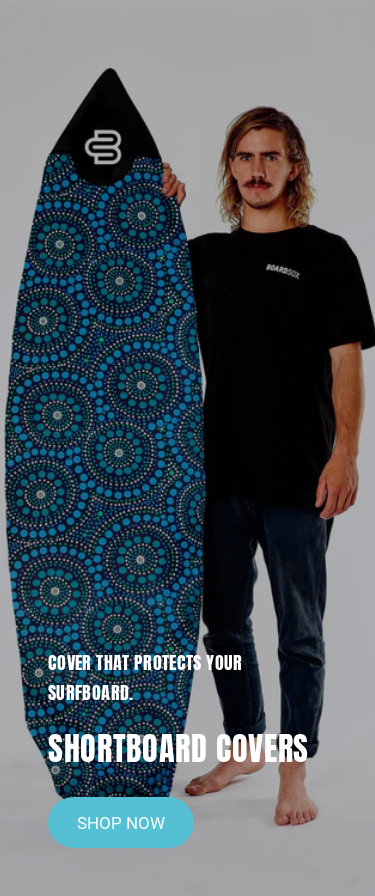What is the purpose of the surfboard cover?
Respond with a short answer, either a single word or a phrase, based on the image.

Protection